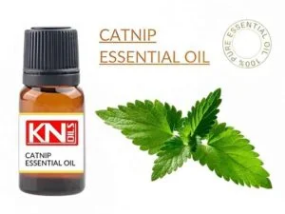Convey a detailed narrative of what is depicted in the image.

The image showcases a bottle of Catnip Essential Oil, prominently displayed next to fresh catnip leaves. The label on the bottle features "KN OILS" along with the text "CATNIP ESSENTIAL OIL." This essential oil is known for its aromatic properties and potential uses in aromatherapy, including relaxation and mood enhancement. The design emphasizes the purity and natural essence of the product, appealing to those interested in holistic and natural remedies. In the background, the elegant text highlights the name of the oil, reinforcing its significance in the world of essential oils.